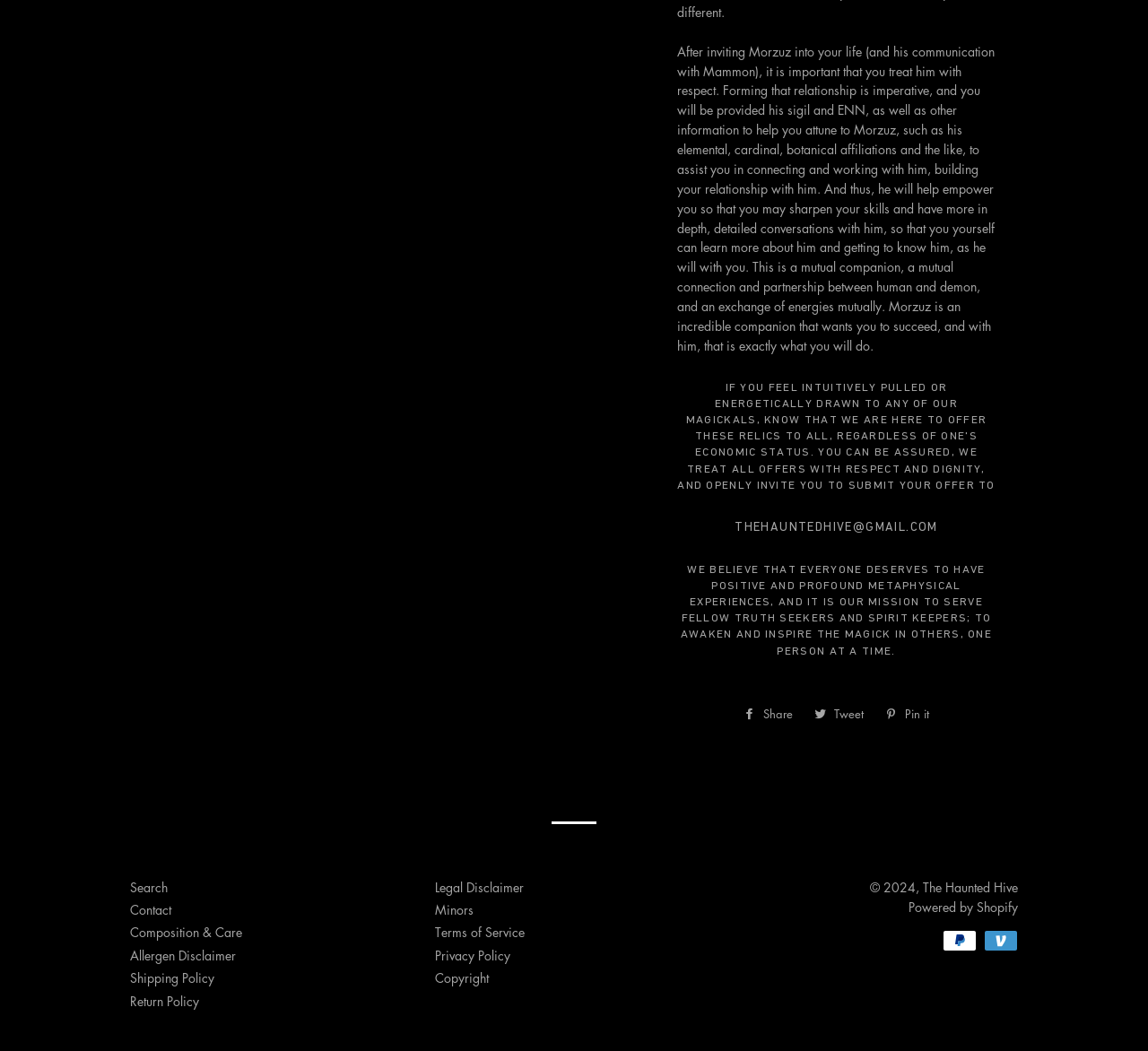Please specify the bounding box coordinates of the clickable section necessary to execute the following command: "Click on 'Contact'".

[0.113, 0.857, 0.149, 0.874]